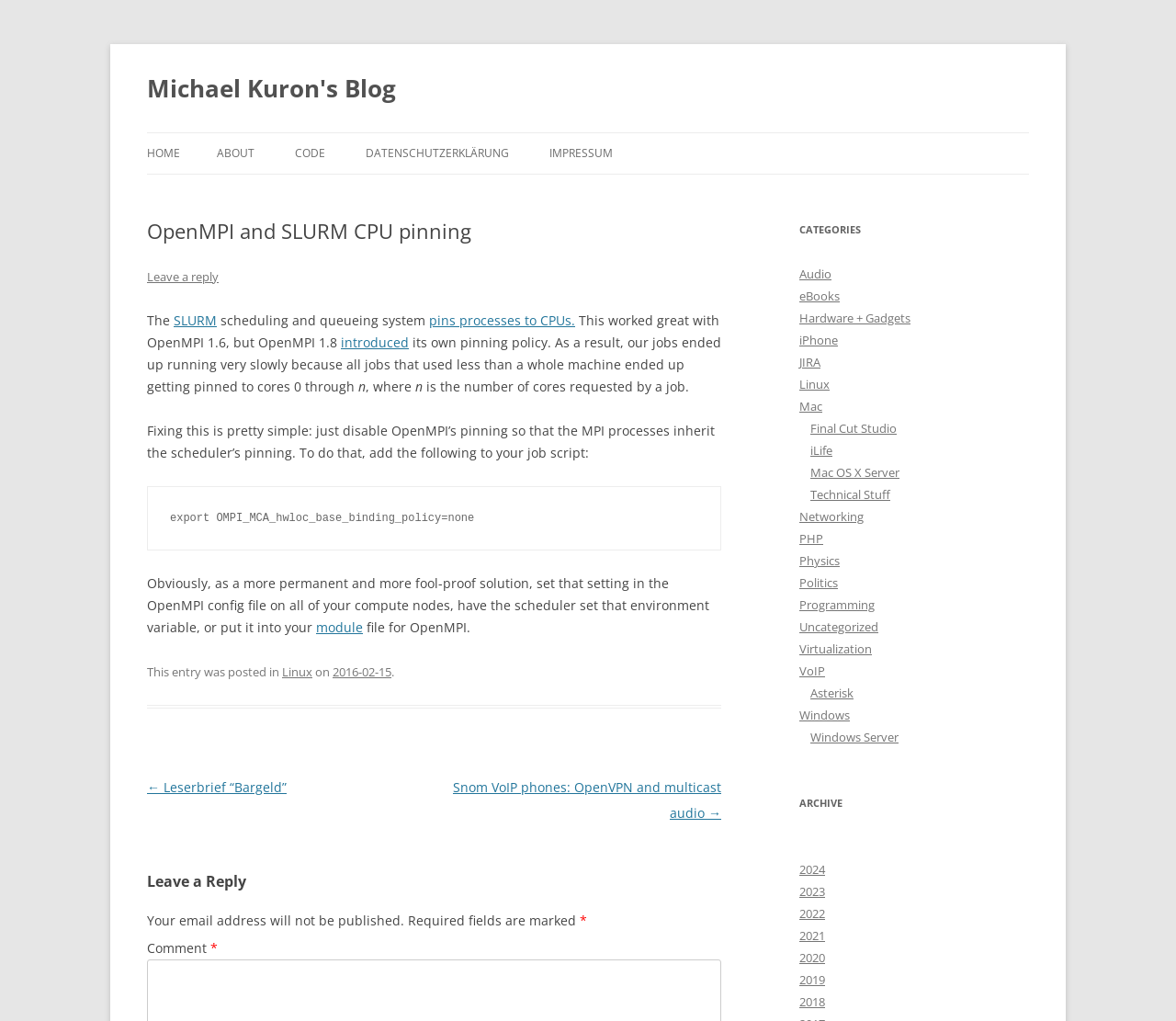What is the purpose of setting OMPI_MCA_hwloc_base_binding_policy to none?
Using the information from the image, give a concise answer in one word or a short phrase.

Disable OpenMPI's pinning